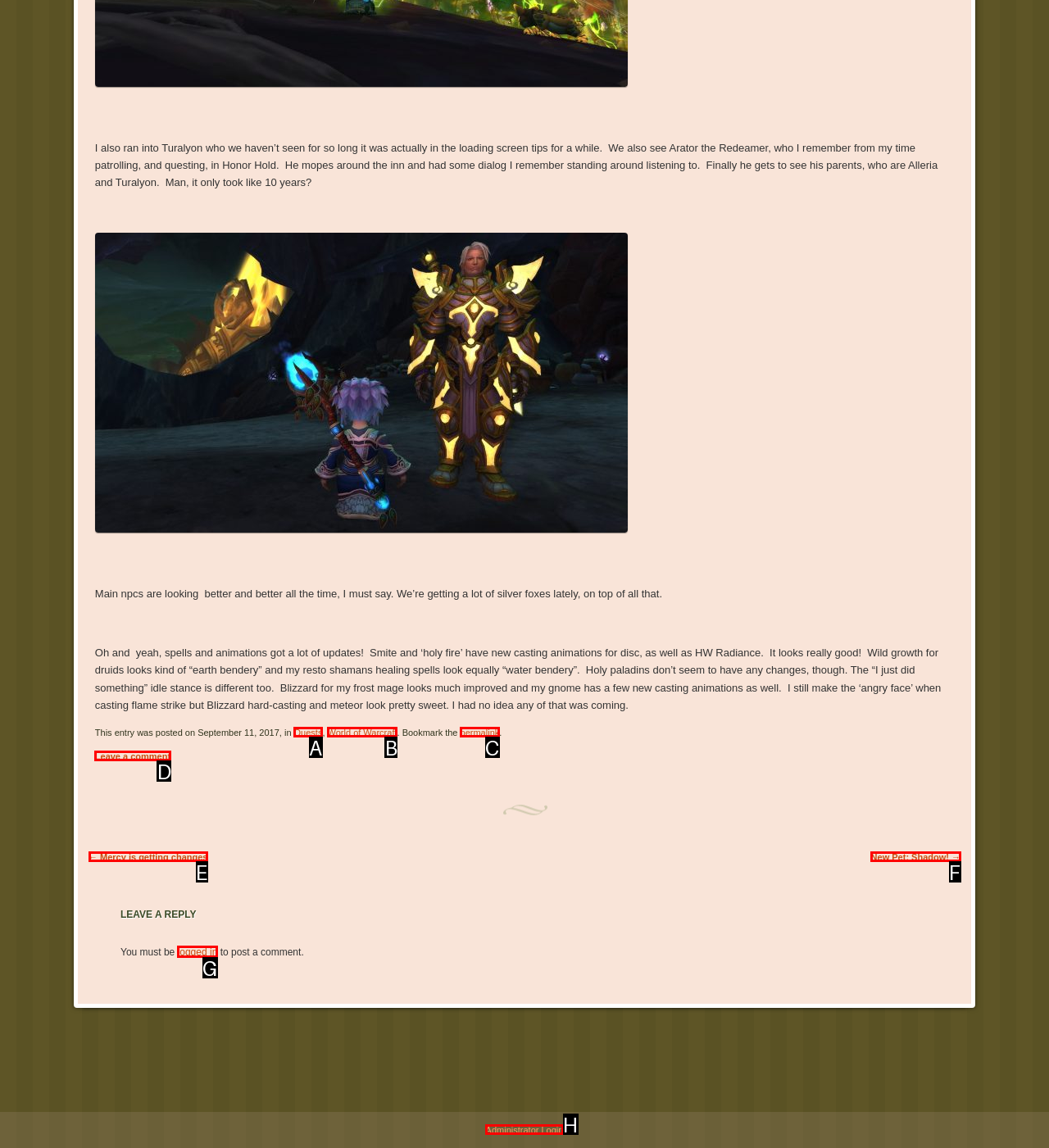Identify the HTML element to select in order to accomplish the following task: Leave a comment
Reply with the letter of the chosen option from the given choices directly.

D